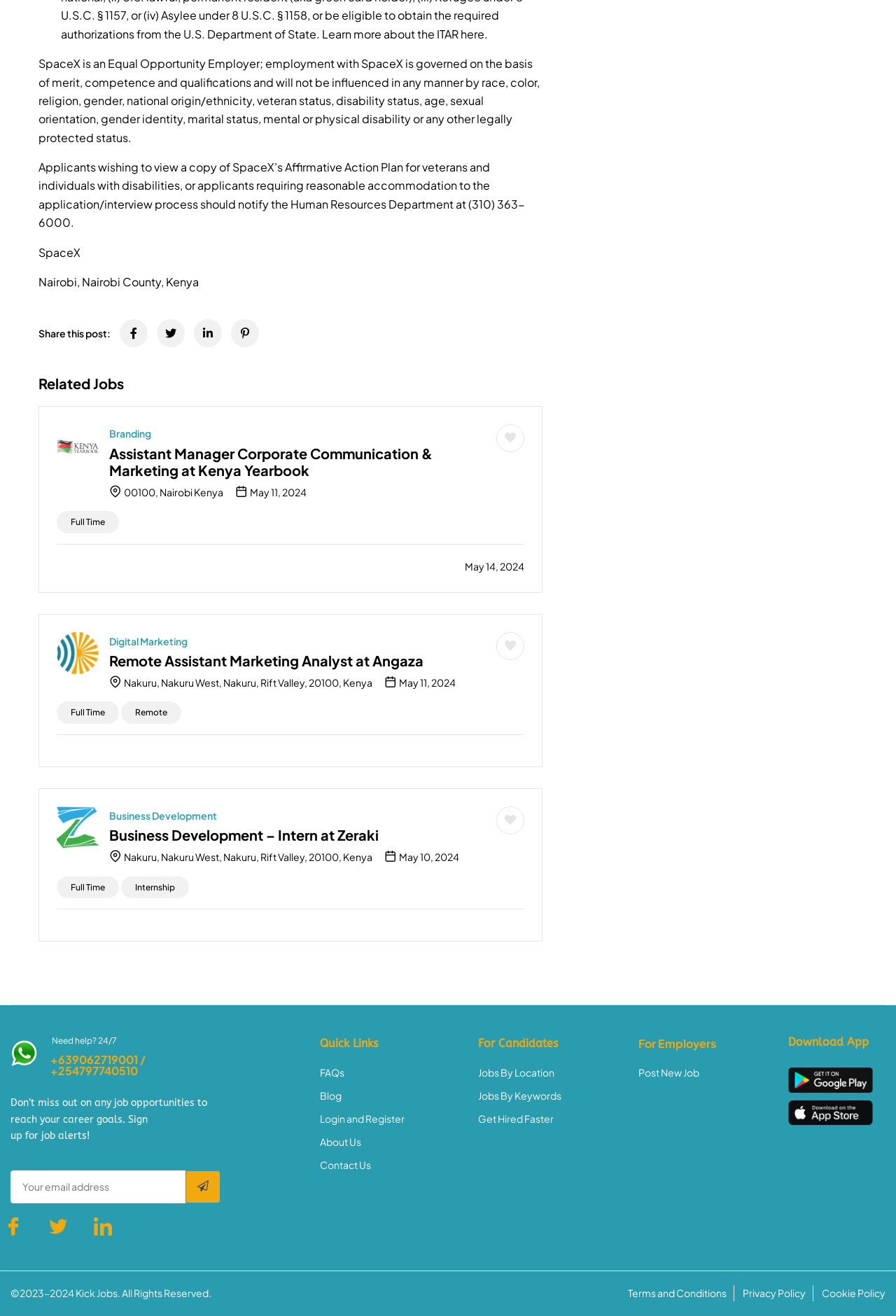Please determine the bounding box coordinates of the section I need to click to accomplish this instruction: "Sign up for job alerts".

[0.012, 0.889, 0.208, 0.914]